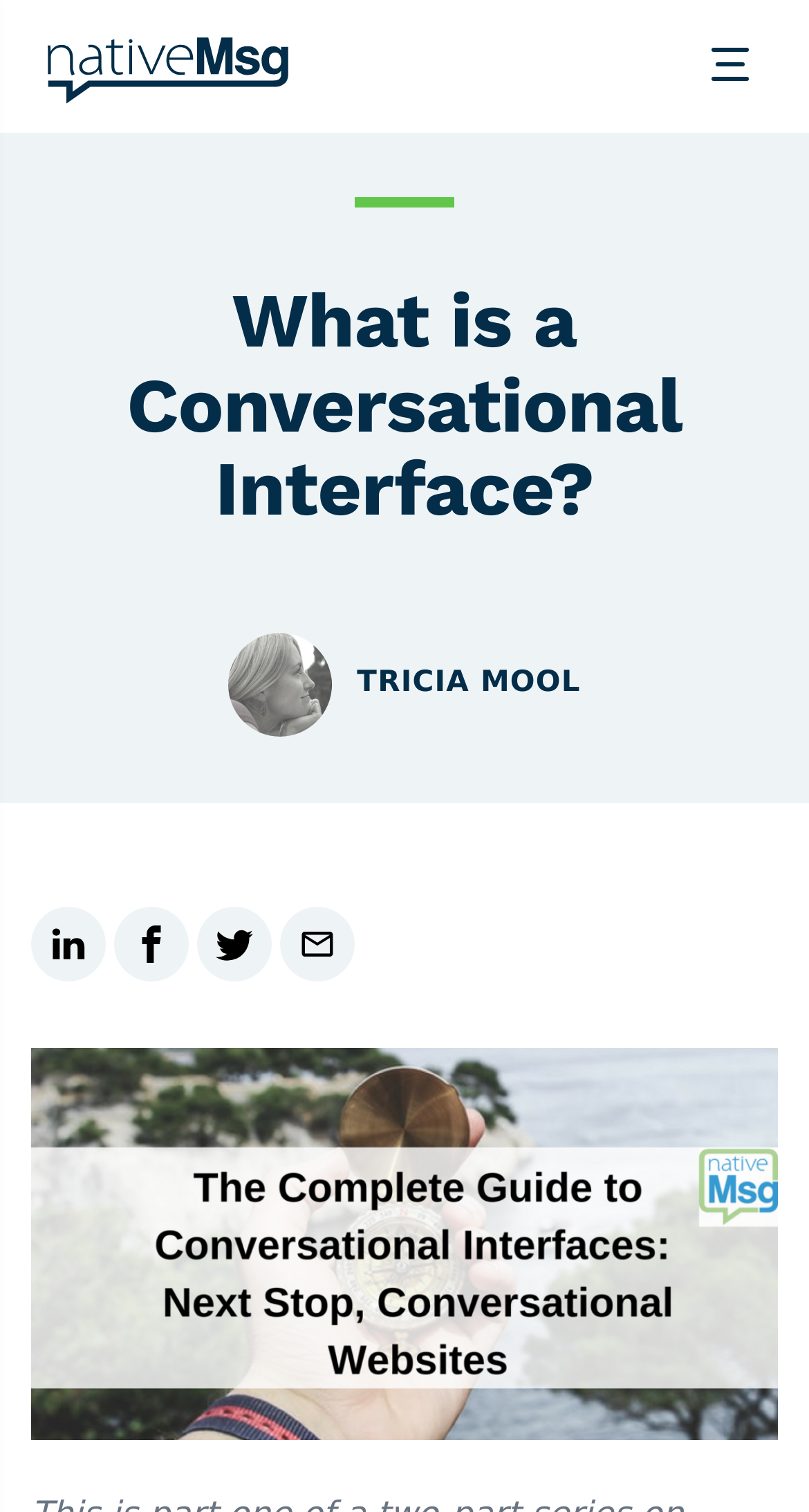Answer the question in a single word or phrase:
What is the author of the article?

TRICIA MOOL